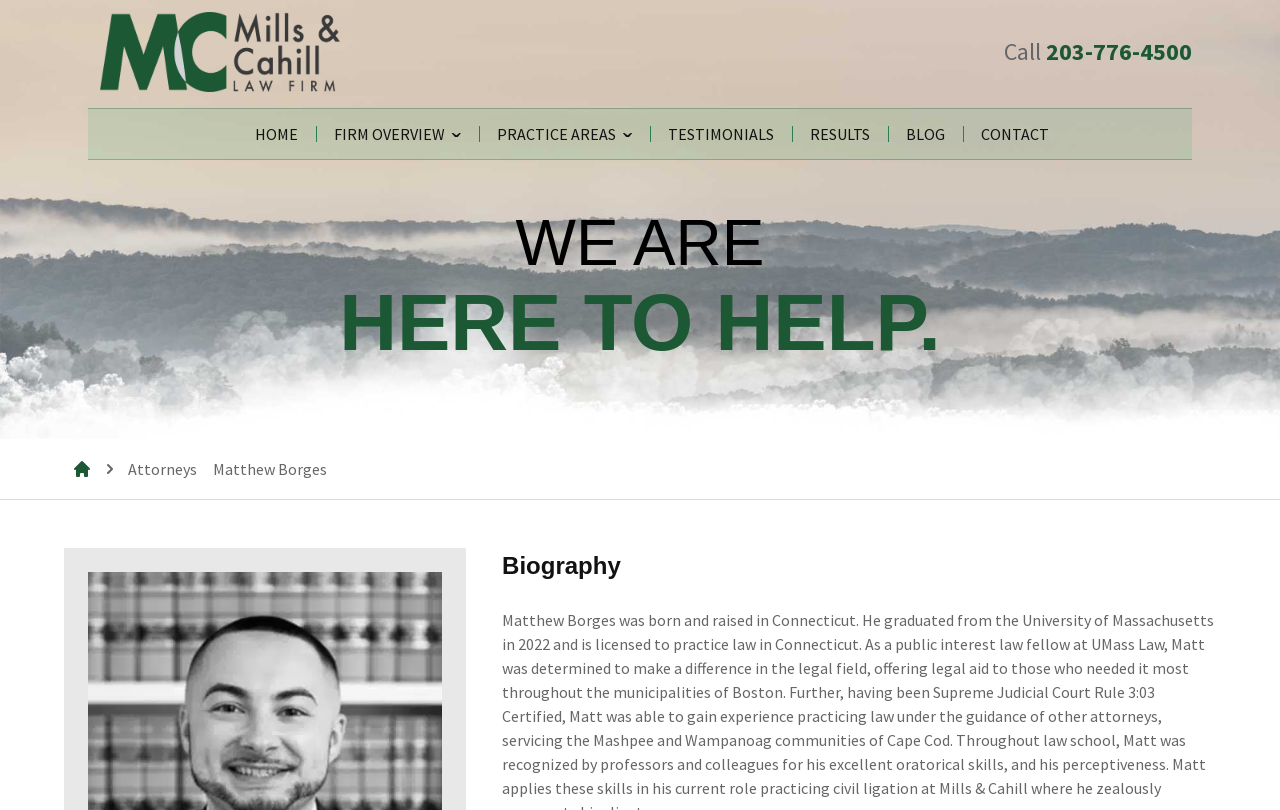How many practice areas are listed?
From the image, respond with a single word or phrase.

6